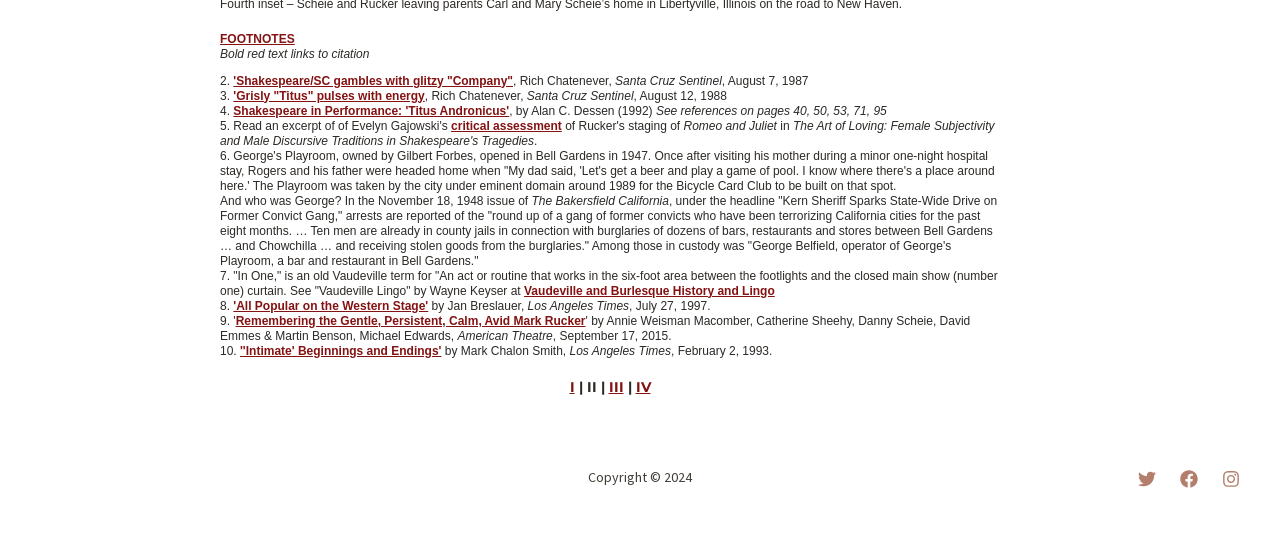Pinpoint the bounding box coordinates for the area that should be clicked to perform the following instruction: "Read 'Remembering the Gentle, Persistent, Calm, Avid Mark Rucker'".

[0.184, 0.581, 0.457, 0.607]